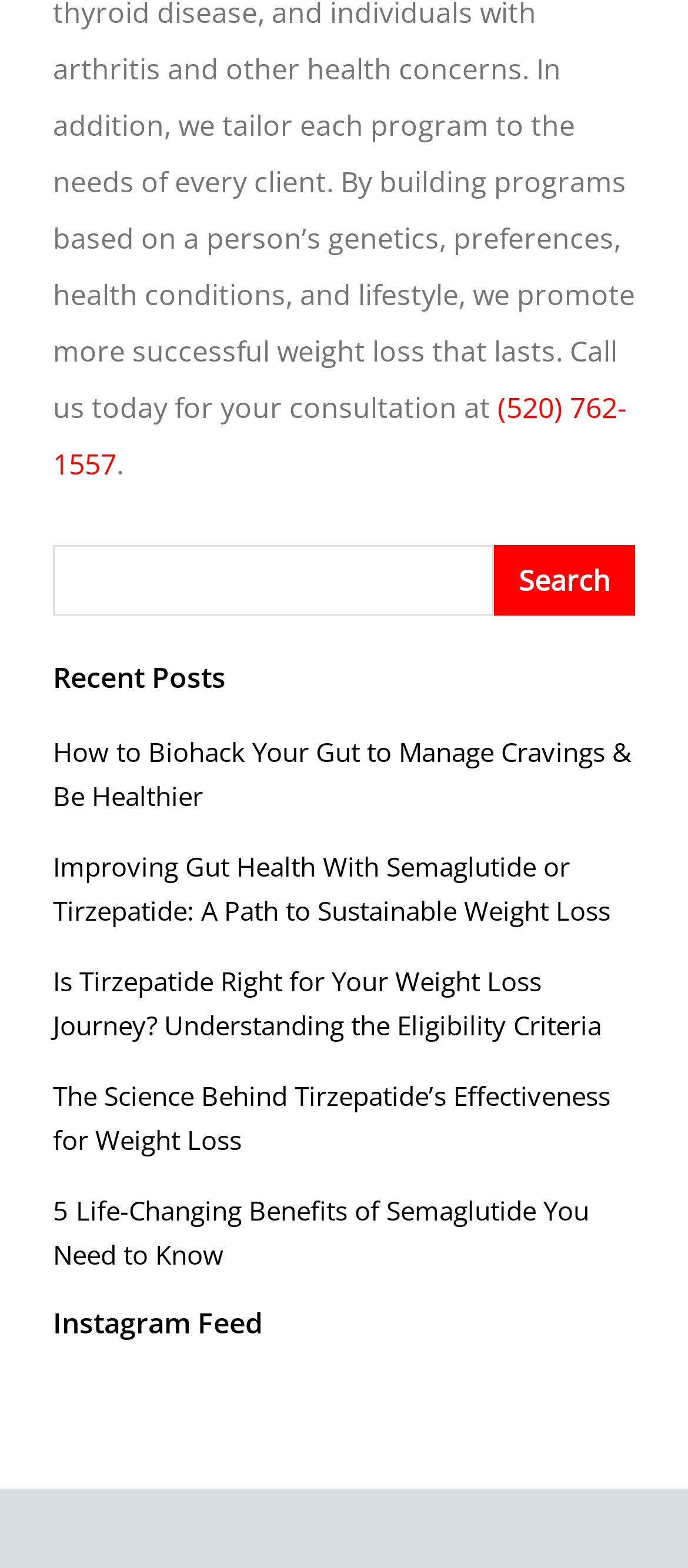Pinpoint the bounding box coordinates of the element you need to click to execute the following instruction: "call the phone number". The bounding box should be represented by four float numbers between 0 and 1, in the format [left, top, right, bottom].

[0.077, 0.248, 0.91, 0.309]